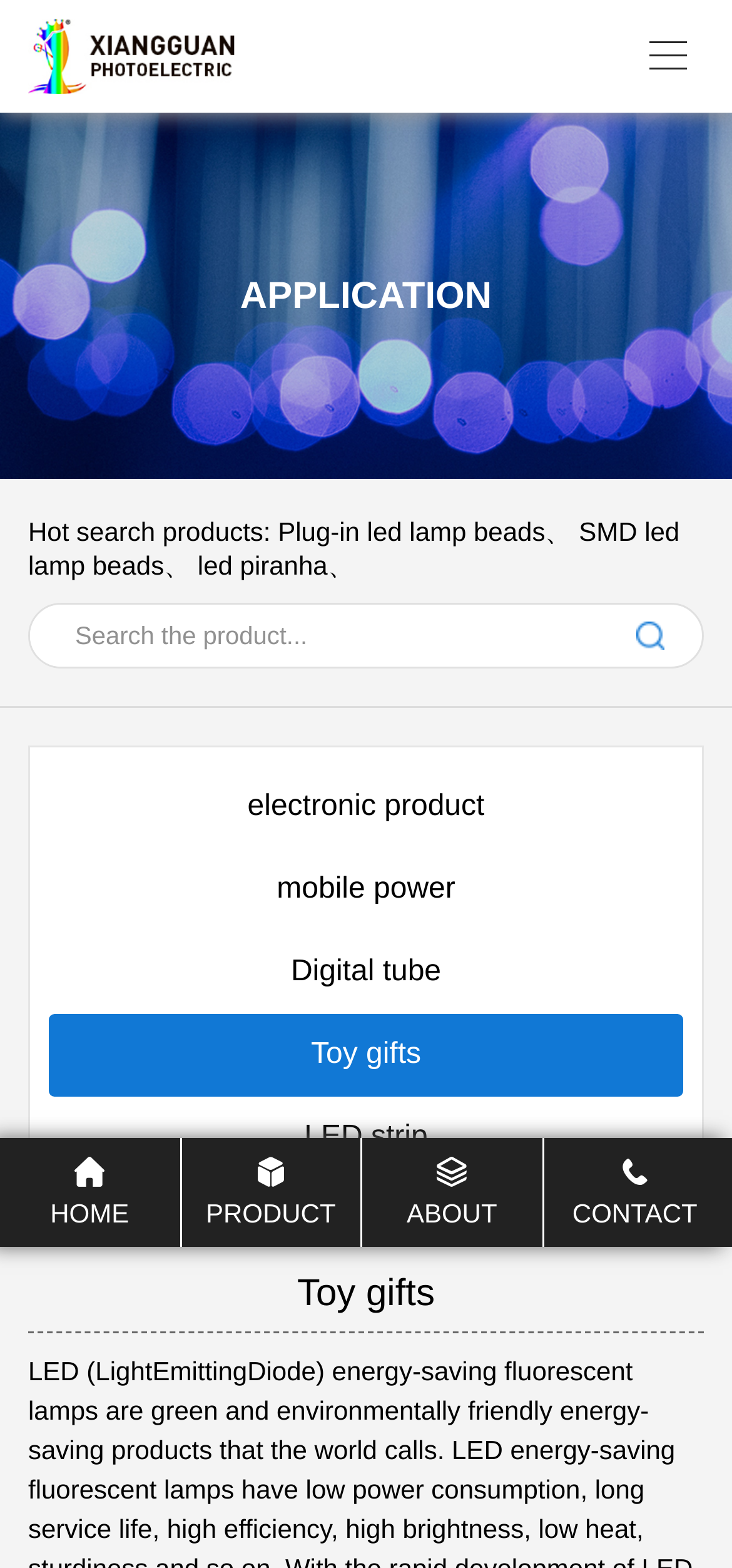What is the application of LED energy-saving fluorescent lamps?
Using the image, respond with a single word or phrase.

Not specified